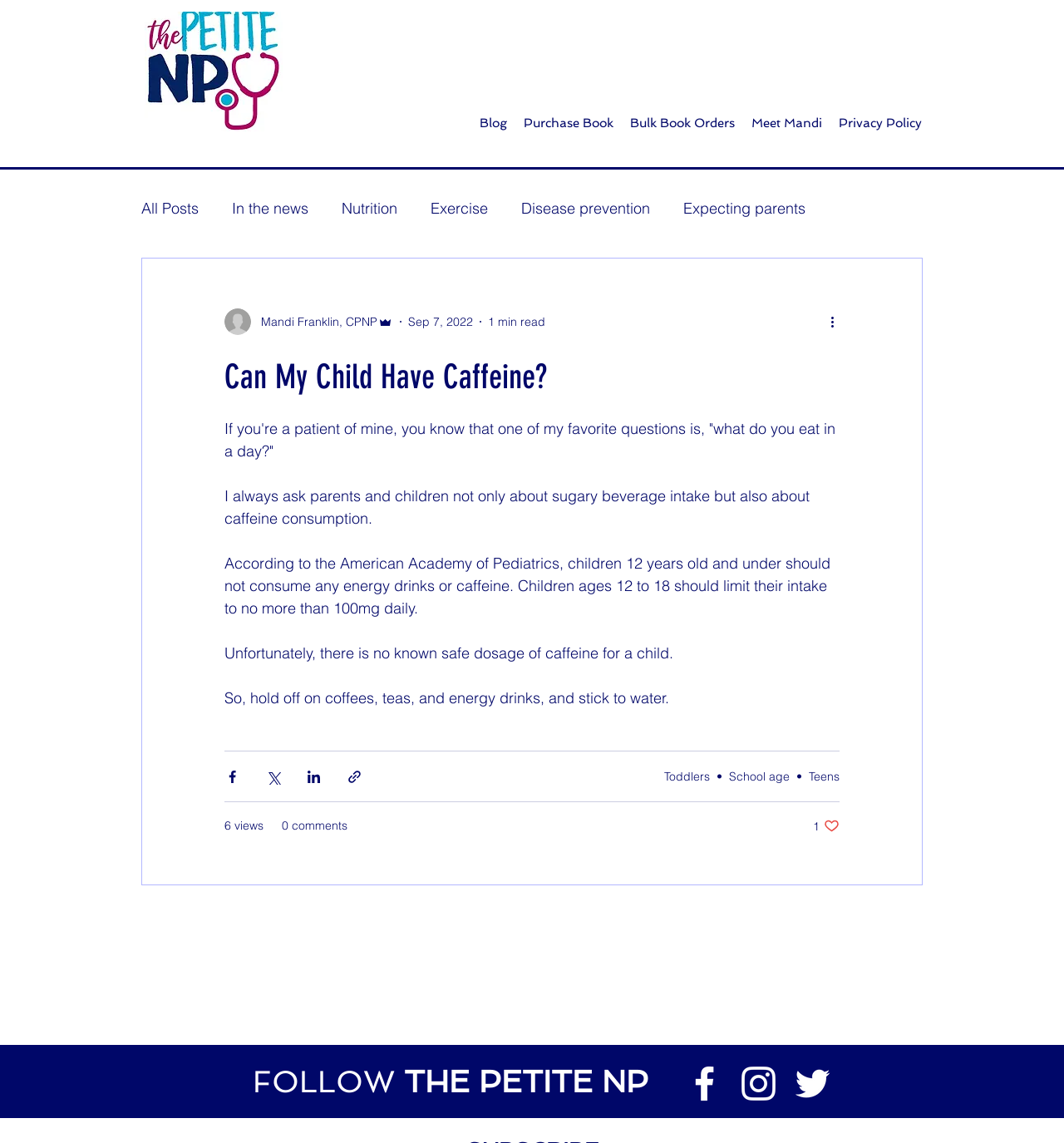Please identify the bounding box coordinates of the clickable element to fulfill the following instruction: "Click the 'Meet Mandi' link". The coordinates should be four float numbers between 0 and 1, i.e., [left, top, right, bottom].

[0.698, 0.092, 0.78, 0.124]